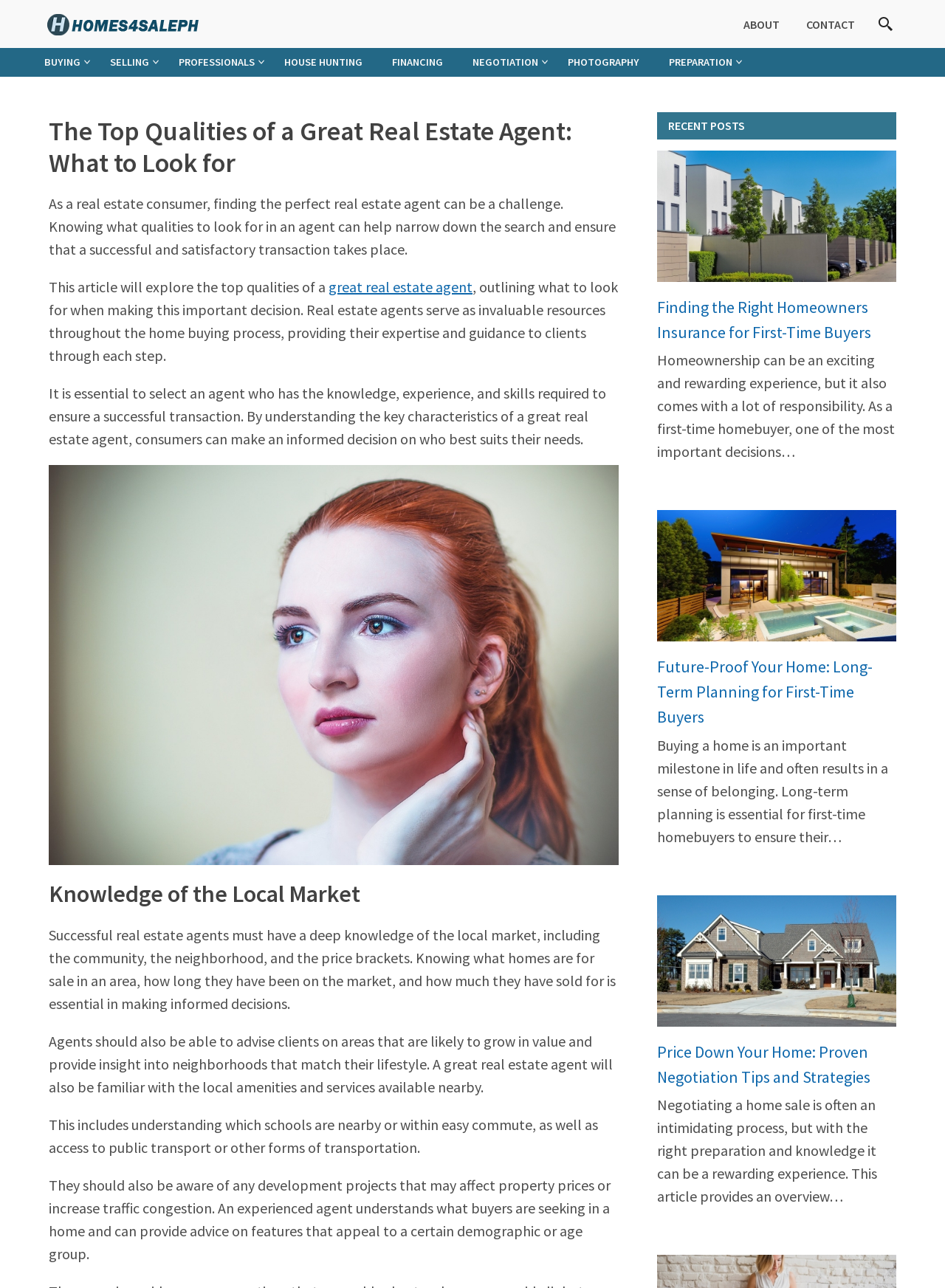Please determine the bounding box coordinates for the UI element described as: "Negotiation".

[0.484, 0.037, 0.585, 0.059]